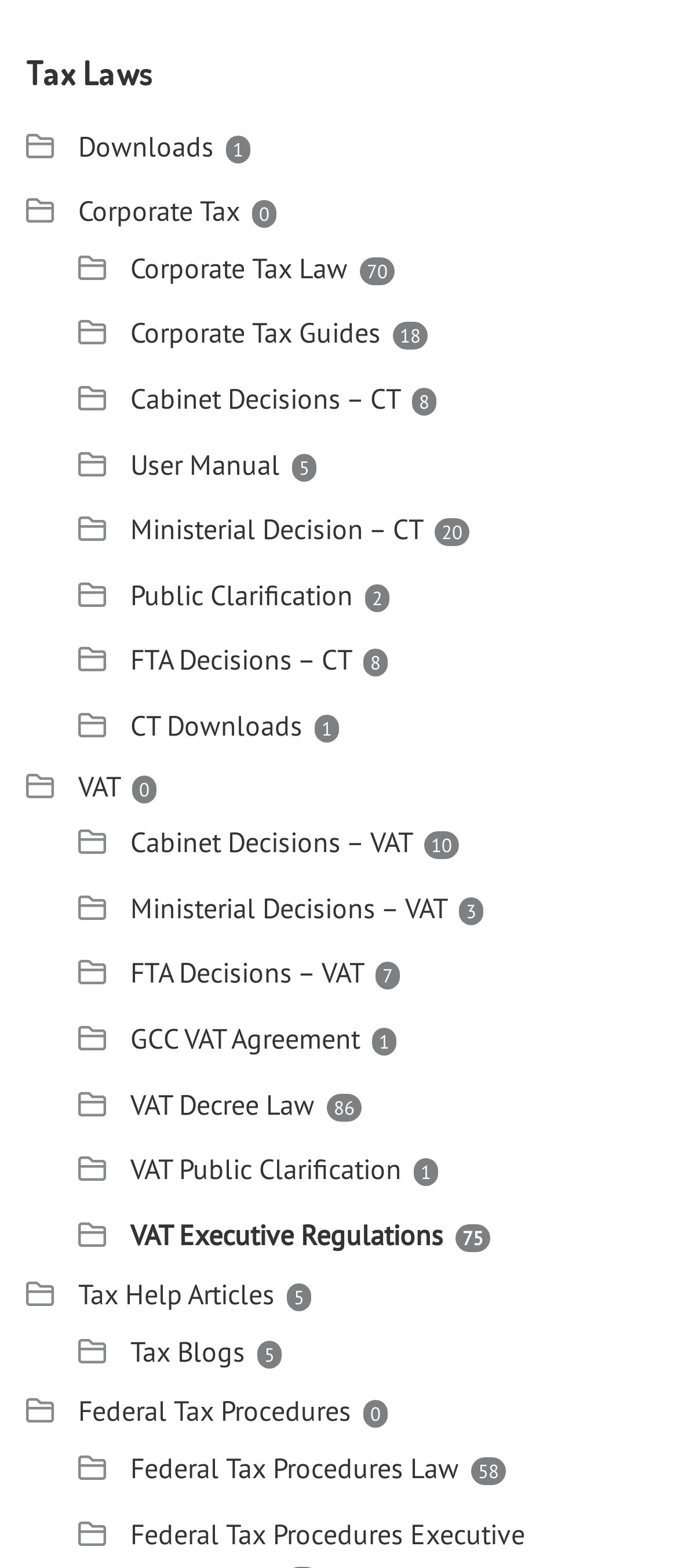Determine the bounding box coordinates of the clickable area required to perform the following instruction: "Access VAT Decree Law". The coordinates should be represented as four float numbers between 0 and 1: [left, top, right, bottom].

[0.192, 0.693, 0.464, 0.715]